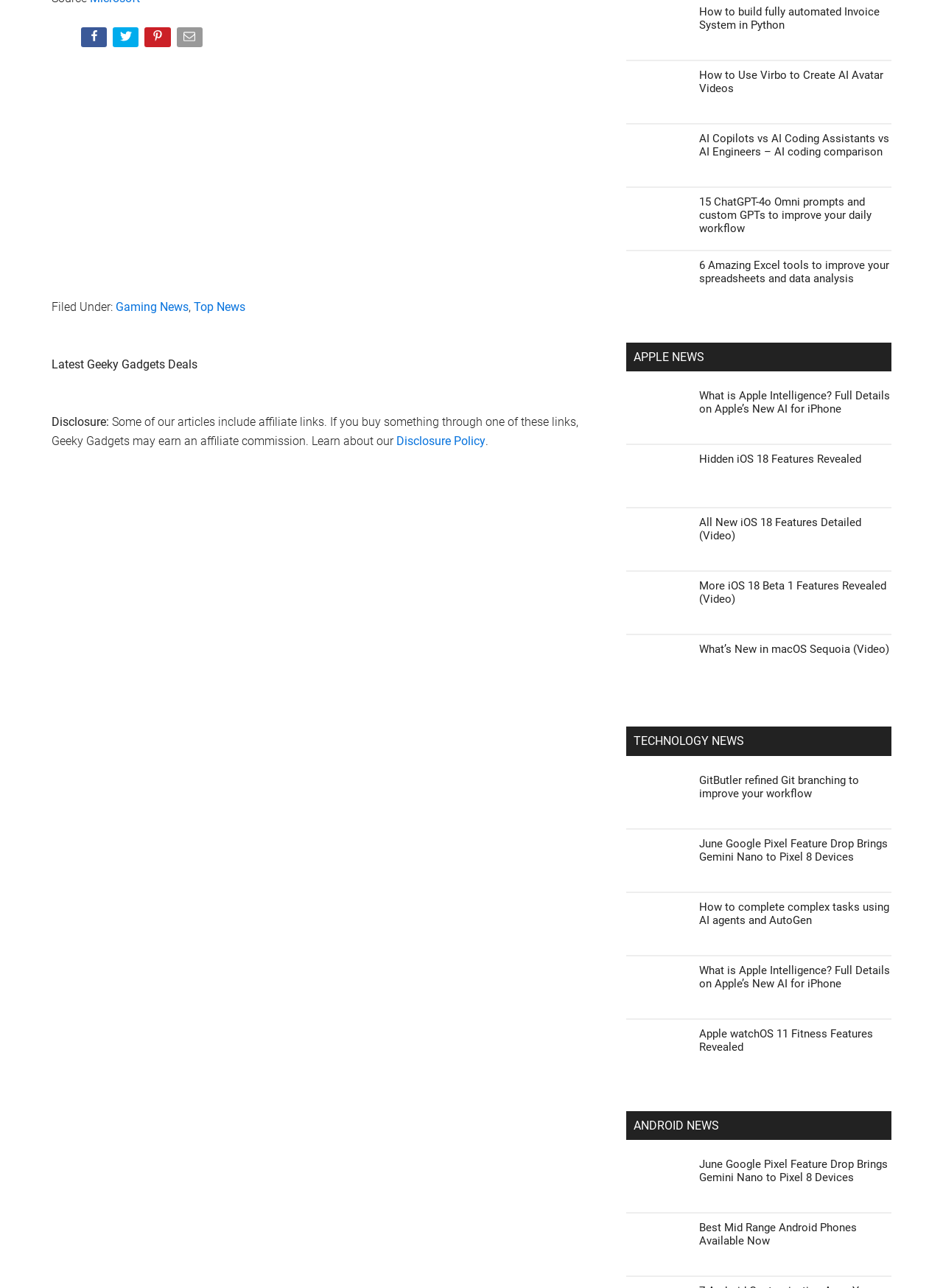How many articles are listed on the webpage?
Provide a concise answer using a single word or phrase based on the image.

15